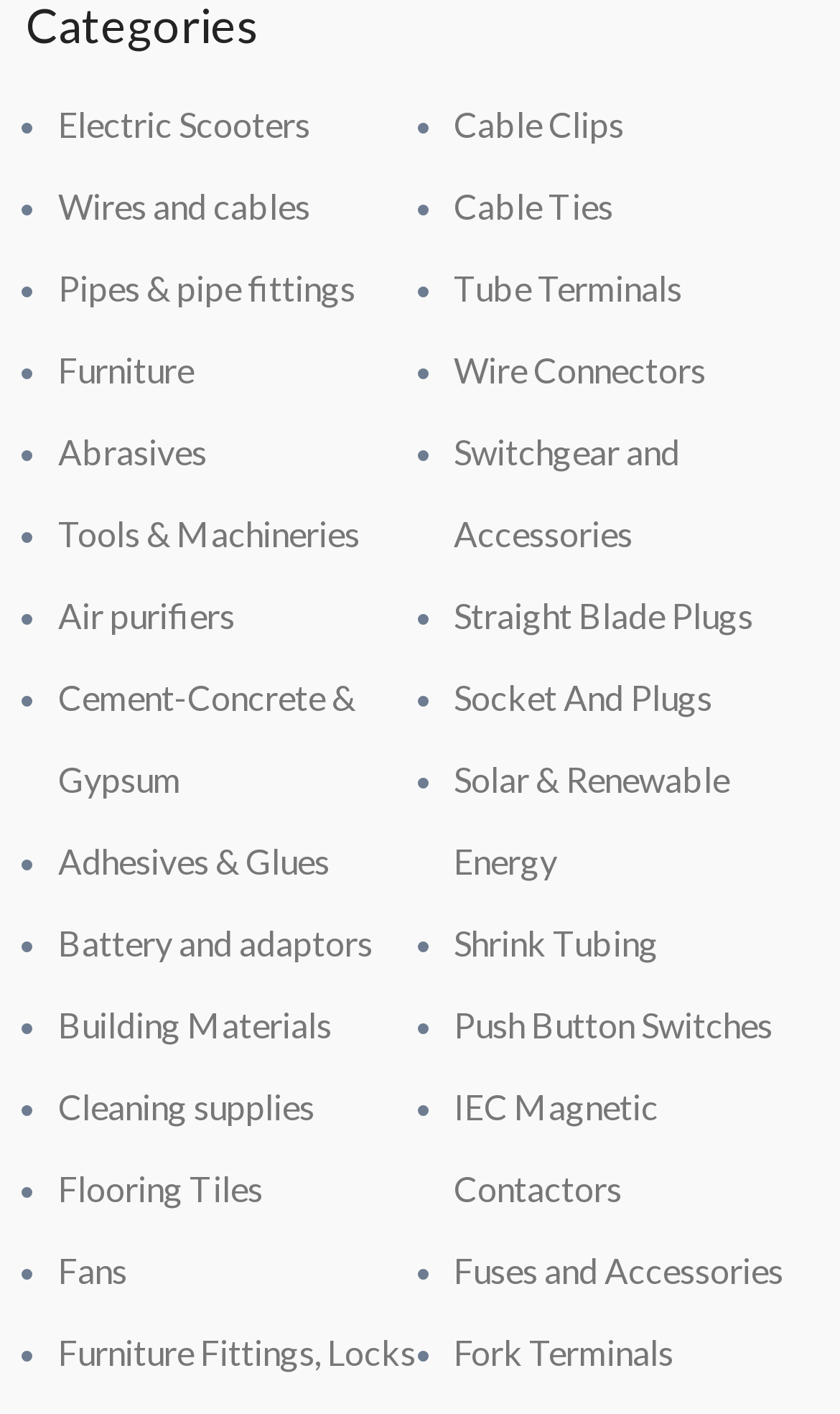Provide the bounding box coordinates of the section that needs to be clicked to accomplish the following instruction: "Click on Electric Scooters."

[0.069, 0.073, 0.369, 0.102]